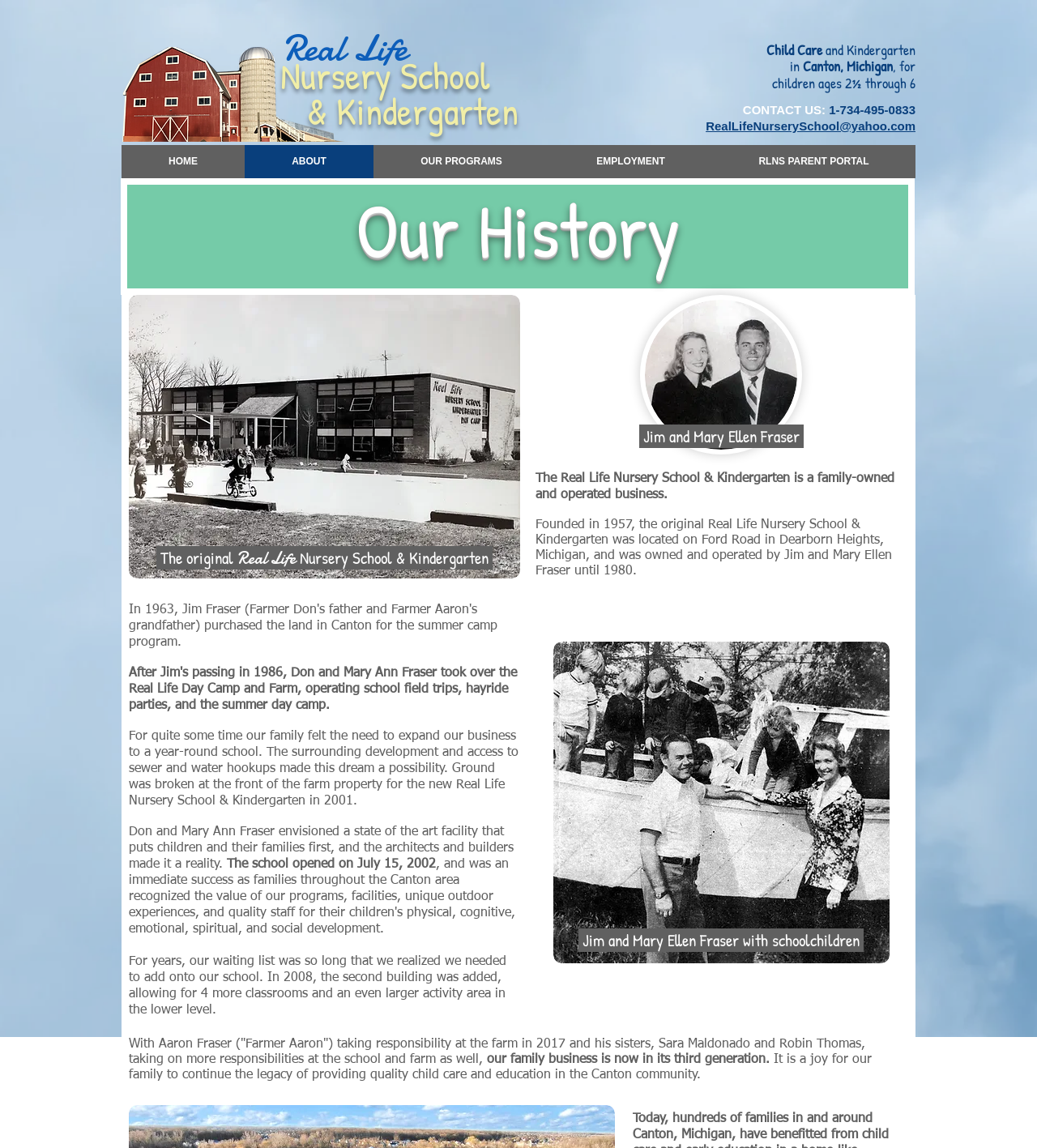Provide a one-word or one-phrase answer to the question:
Who founded the original Real Life Nursery School & Kindergarten?

Jim and Mary Ellen Fraser